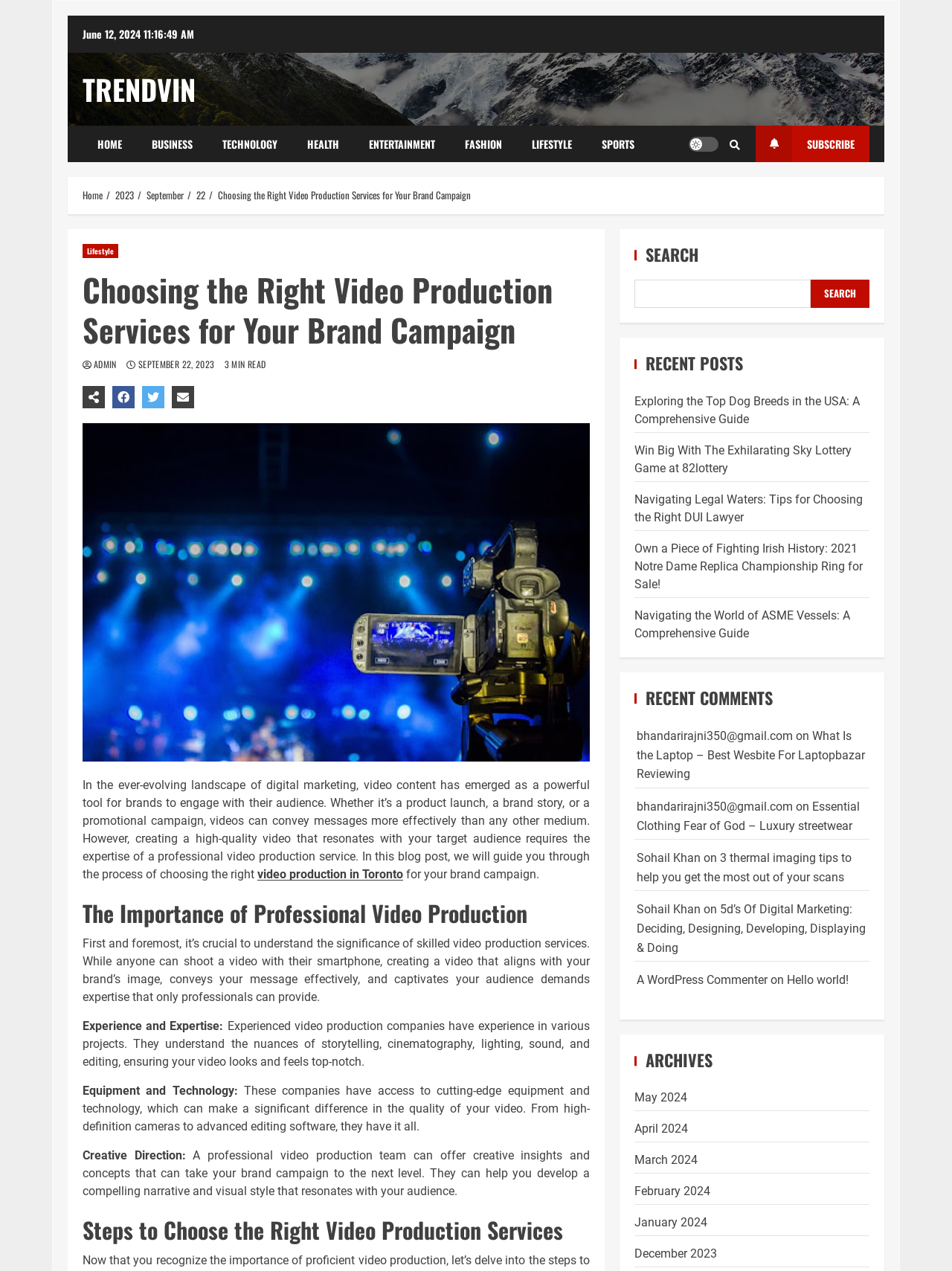Identify and provide the text content of the webpage's primary headline.

Choosing the Right Video Production Services for Your Brand Campaign